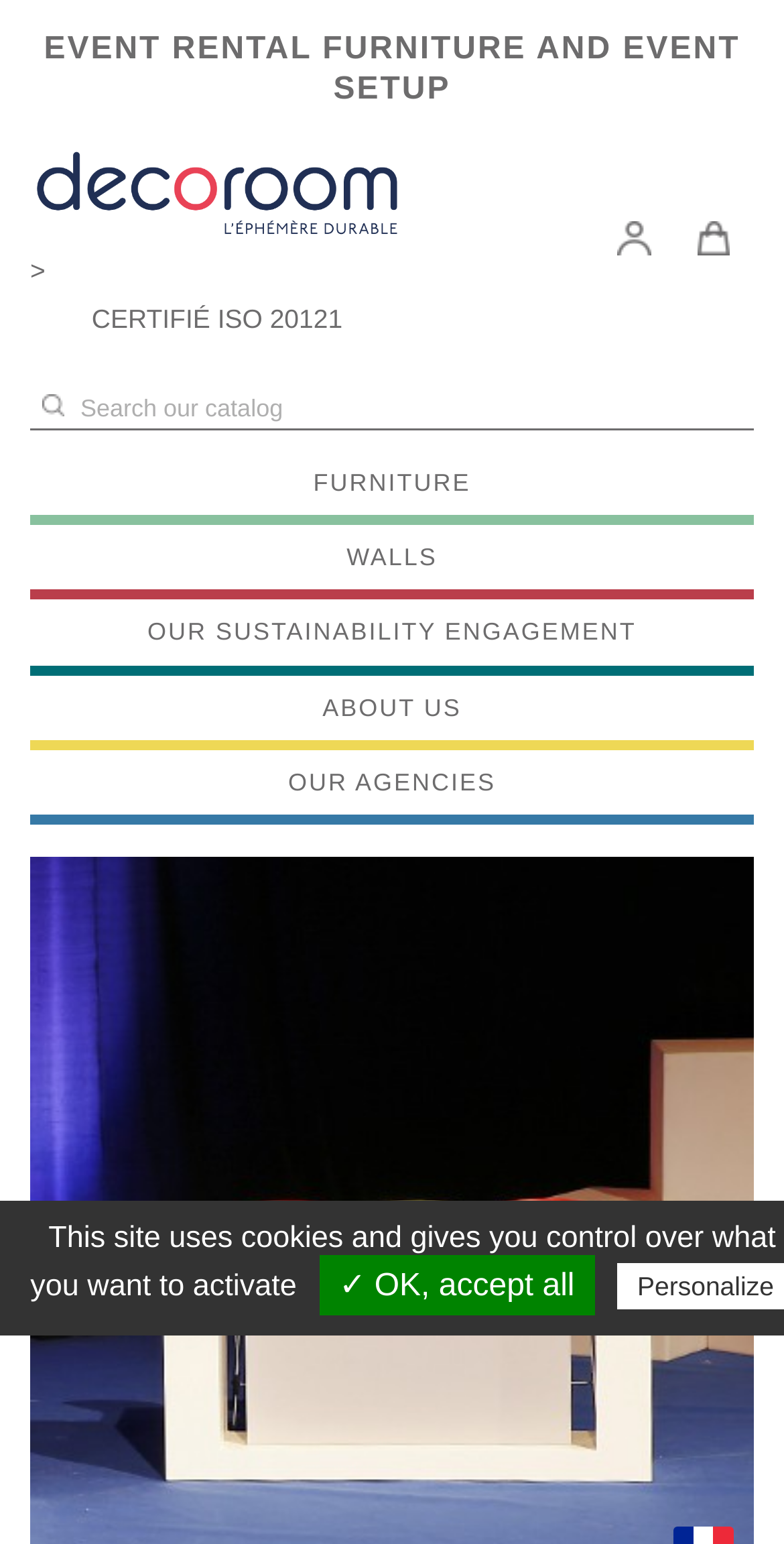Please answer the following question using a single word or phrase: What is the name of the company?

Decoroom